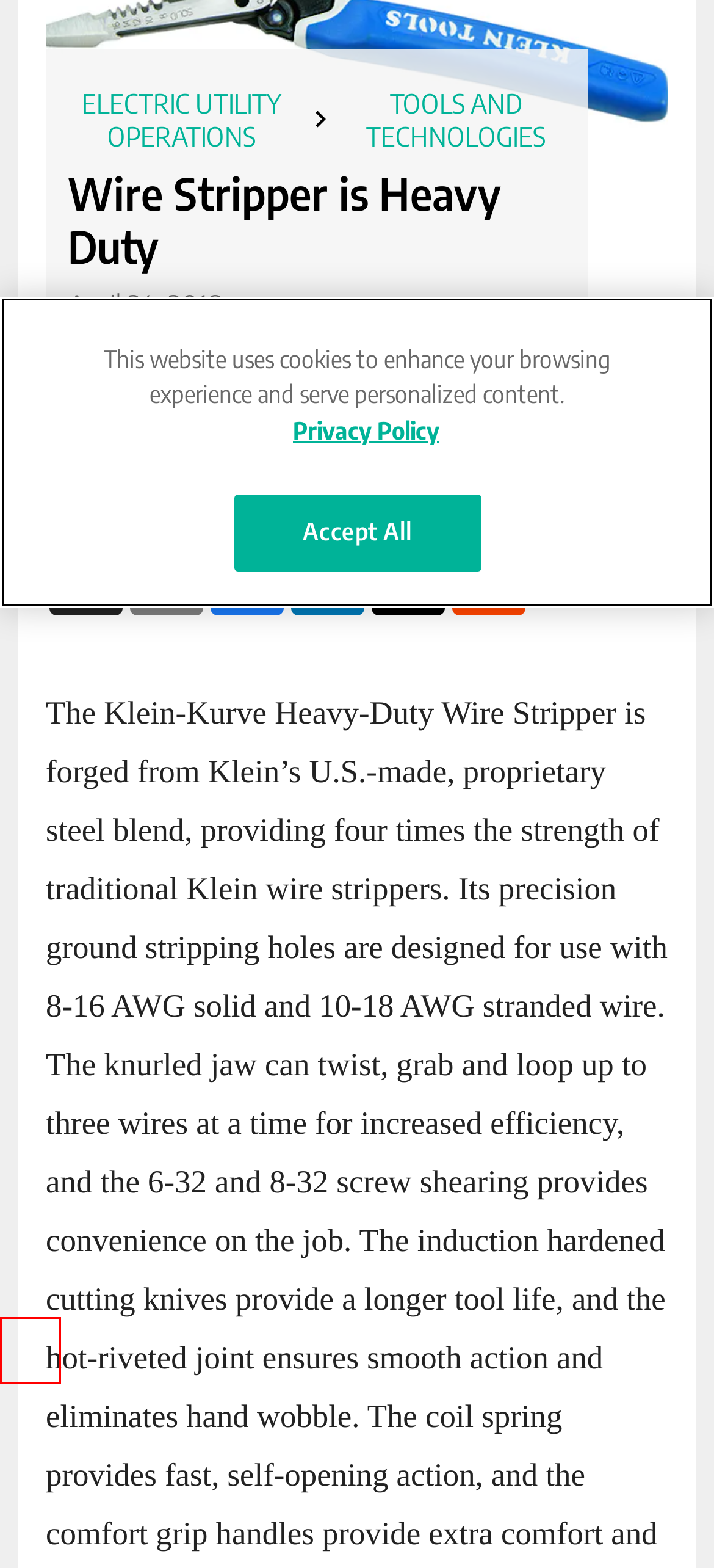Examine the screenshot of the webpage, which includes a red bounding box around an element. Choose the best matching webpage description for the page that will be displayed after clicking the element inside the red bounding box. Here are the candidates:
A. Klein-Kurve® Heavy-Duty Wire Stripper 10-20 AWG - K12055 | Klein Tools
B. Home | TD World Job Center
C. Podcasts | T&D World
D. T&D World Live 2024
E. Press Release | T&D World
F. Endeavor Business Media Legal Center
G. T&D World | T&D World
H. T&D World Editorial Guidelines and Submission Policy | T&D World

G